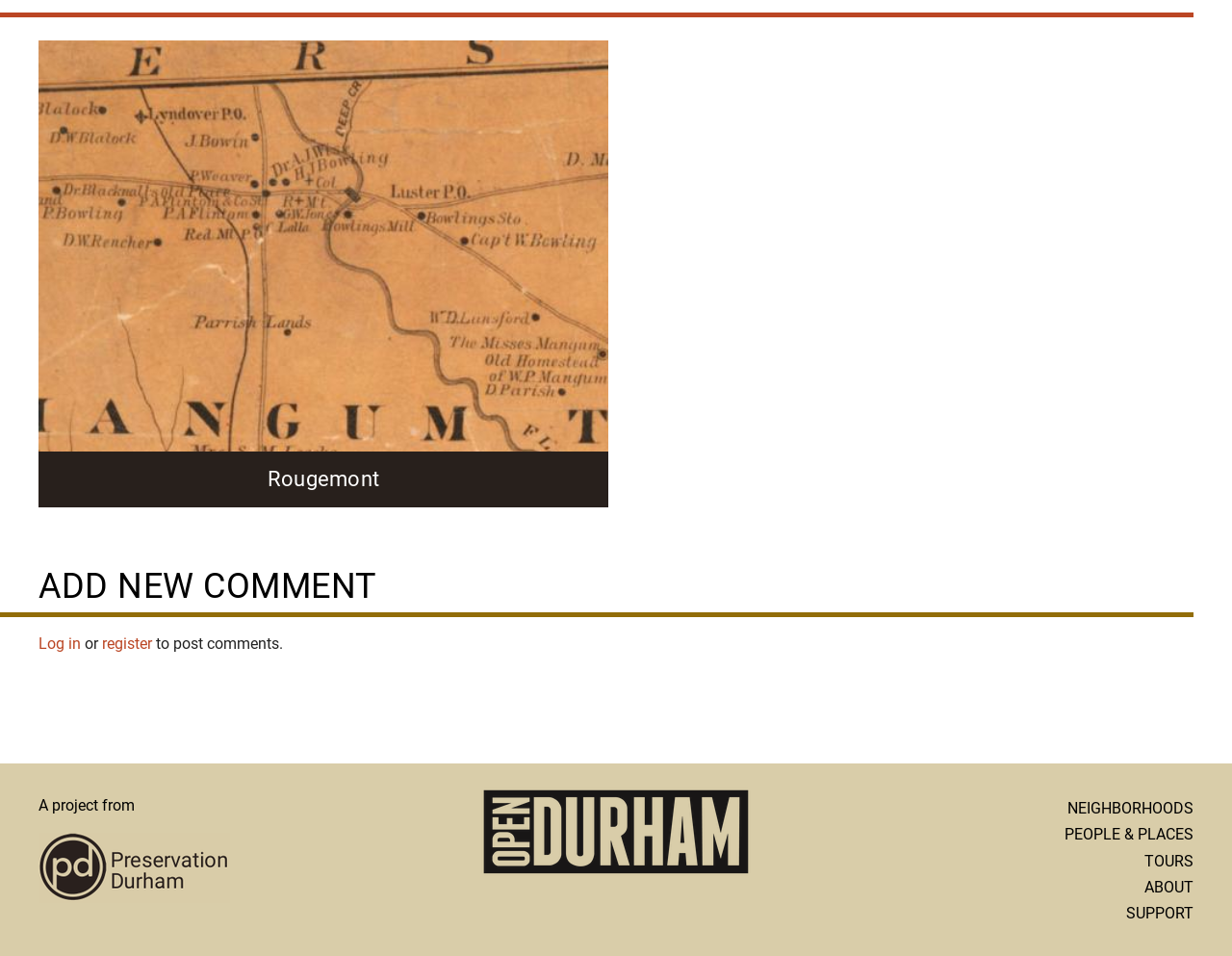Locate the bounding box coordinates of the clickable area to execute the instruction: "Click on the link to log in". Provide the coordinates as four float numbers between 0 and 1, represented as [left, top, right, bottom].

[0.031, 0.664, 0.066, 0.683]